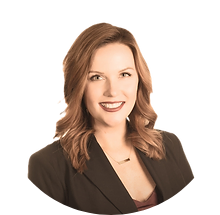What is the background color of the image?
Provide an in-depth answer to the question, covering all aspects.

The background of the image is a clean, light color, which enhances Danelle Corrine's features and makes her stand out, creating a visually appealing effect.